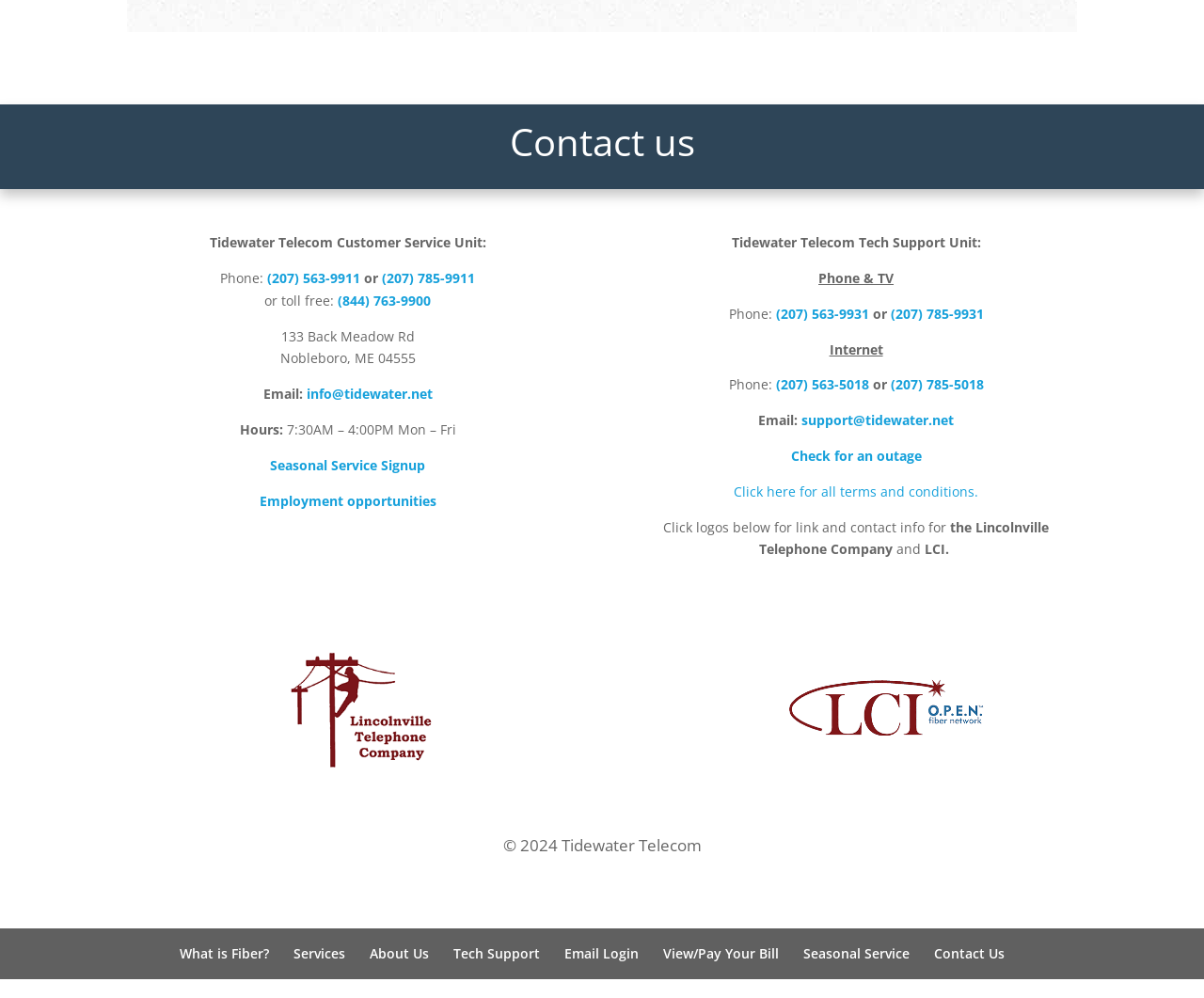Find the bounding box coordinates of the area to click in order to follow the instruction: "Call the customer service unit".

[0.222, 0.27, 0.3, 0.288]